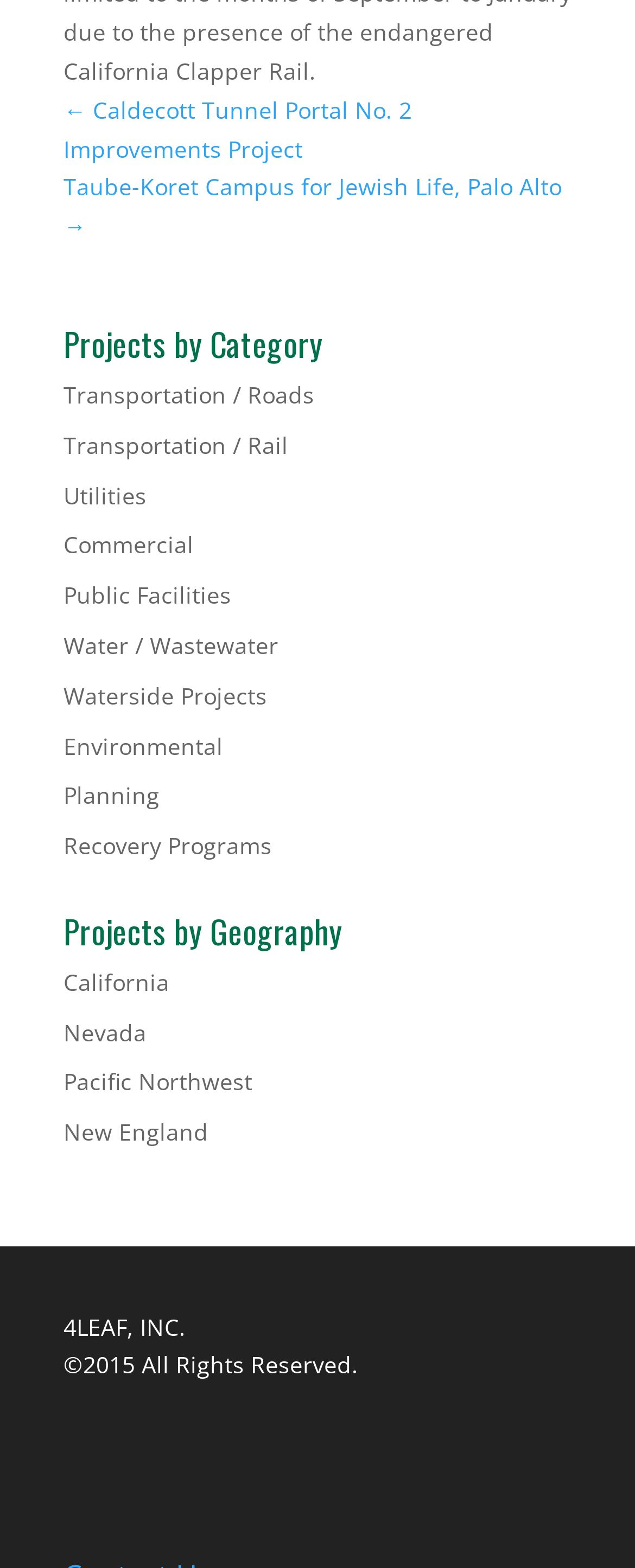Determine the bounding box coordinates (top-left x, top-left y, bottom-right x, bottom-right y) of the UI element described in the following text: New England

[0.1, 0.712, 0.328, 0.732]